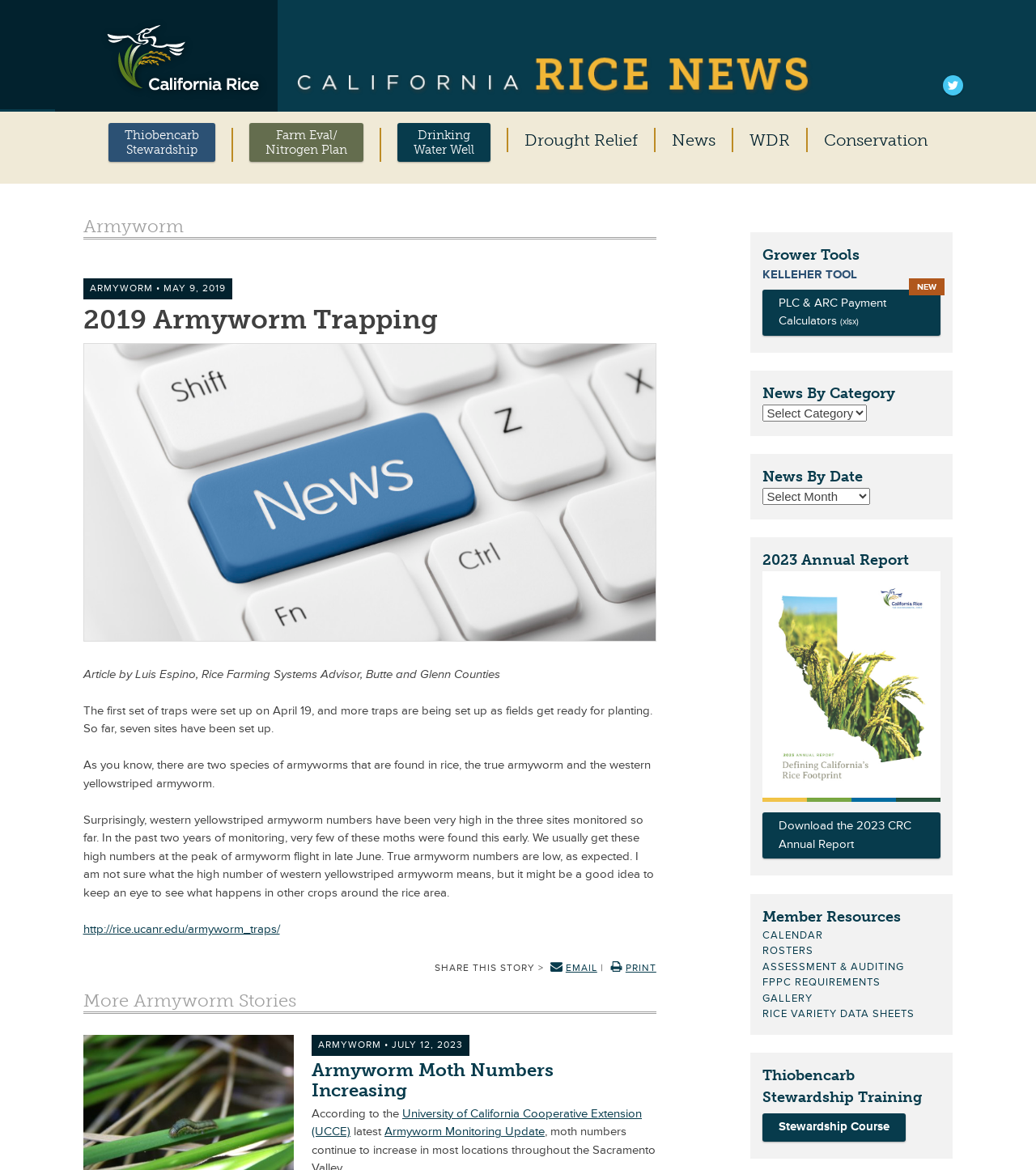How many links are there in the 'More Armyworm Stories' section?
Using the visual information, answer the question in a single word or phrase.

2